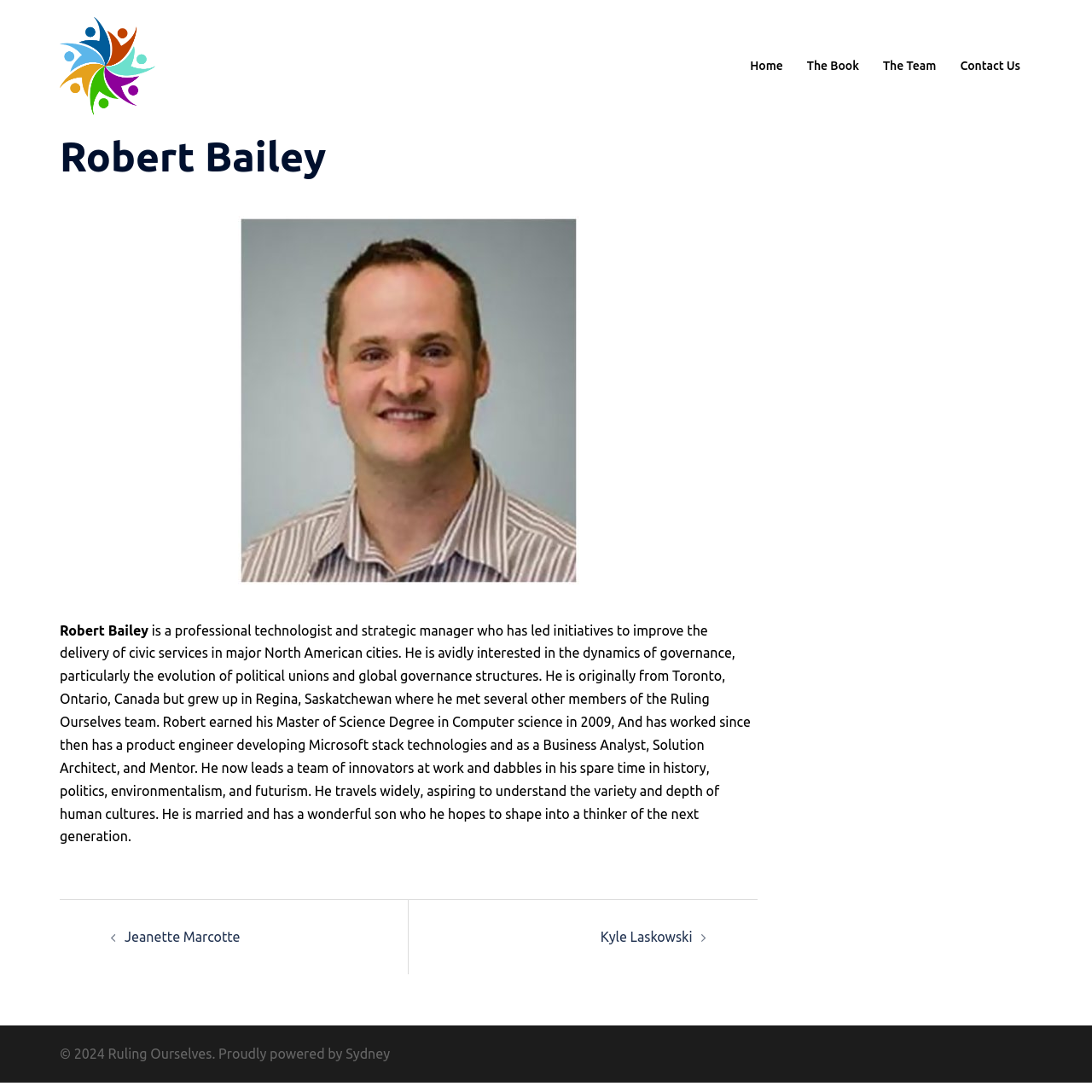What is the name of the team Robert Bailey leads?
Using the visual information from the image, give a one-word or short-phrase answer.

Ruling Ourselves